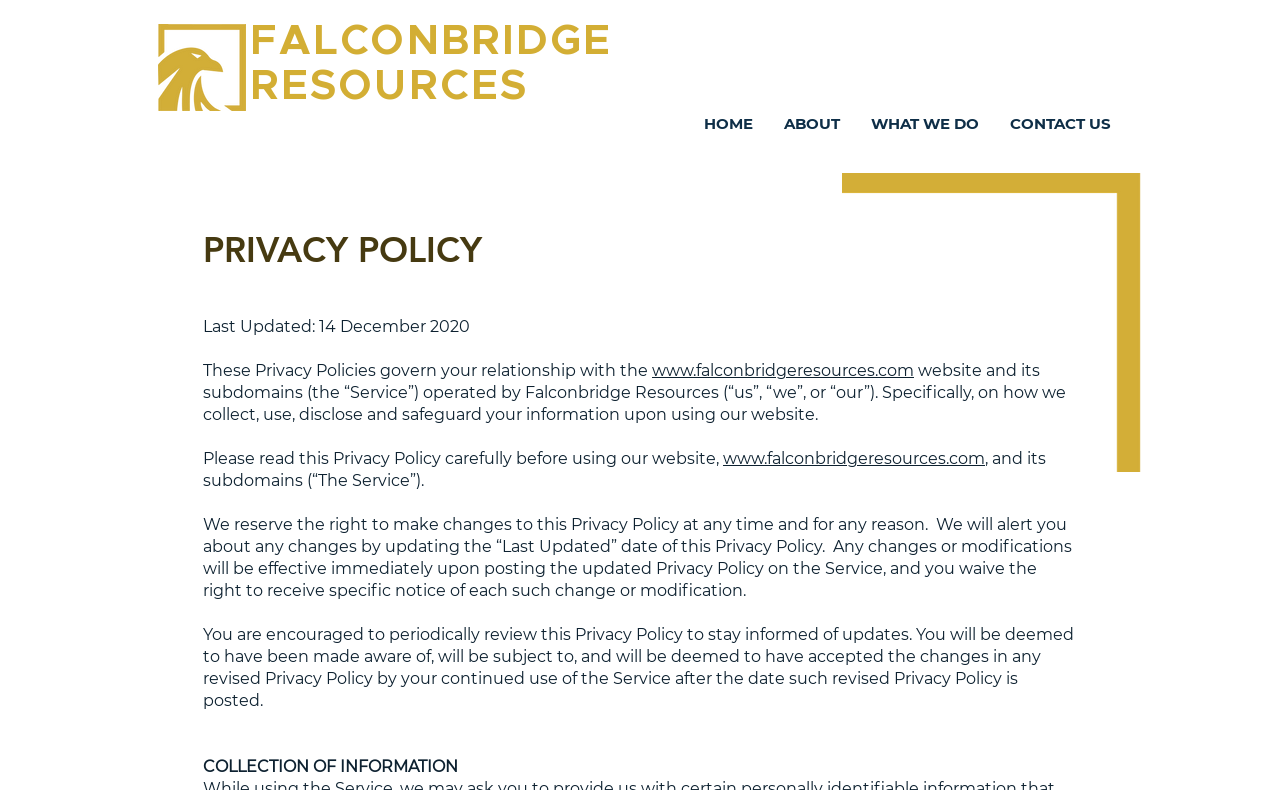Calculate the bounding box coordinates of the UI element given the description: "WHAT WE DO".

[0.669, 0.125, 0.777, 0.189]